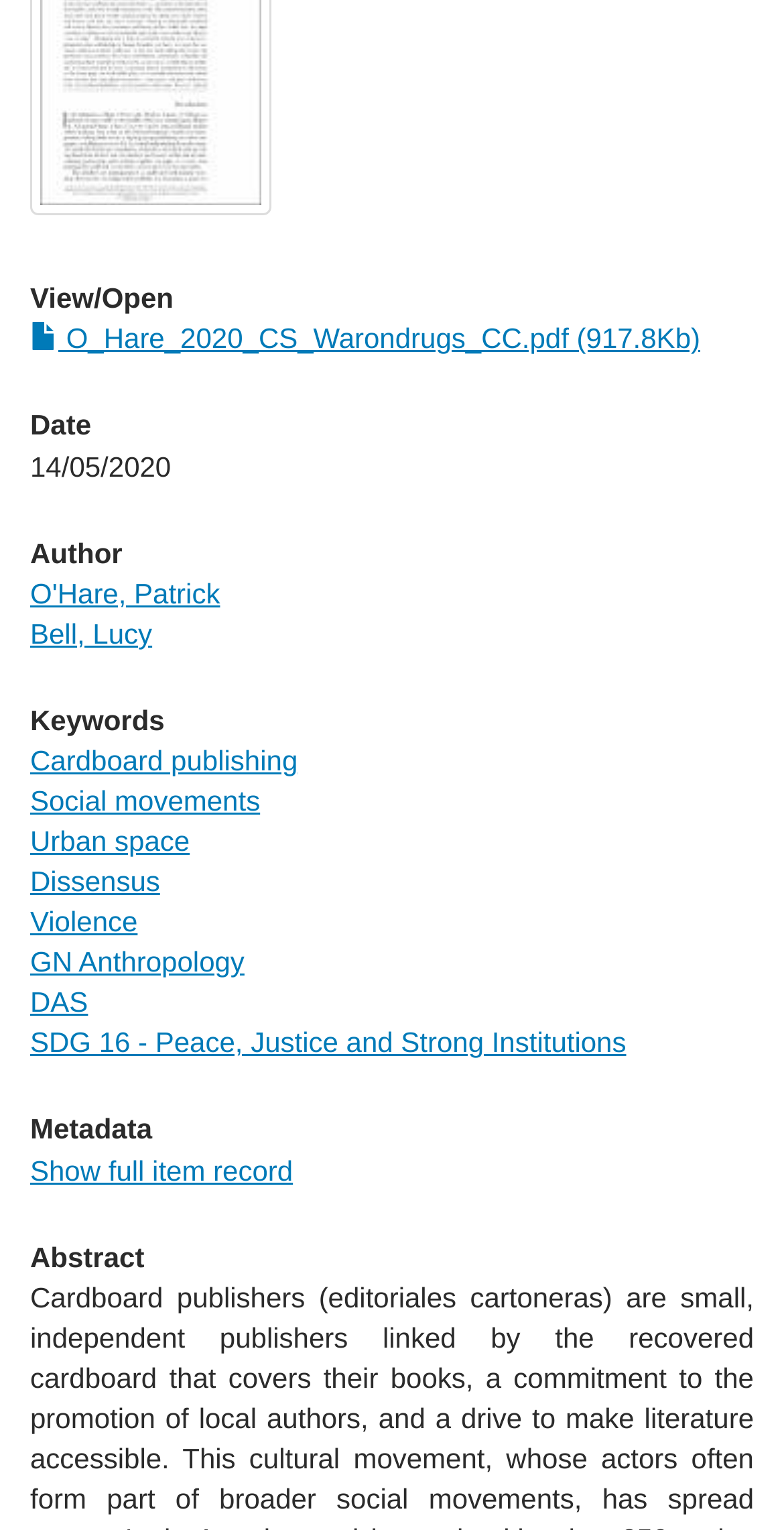Find the bounding box coordinates for the HTML element specified by: "Urban space".

[0.038, 0.539, 0.242, 0.56]